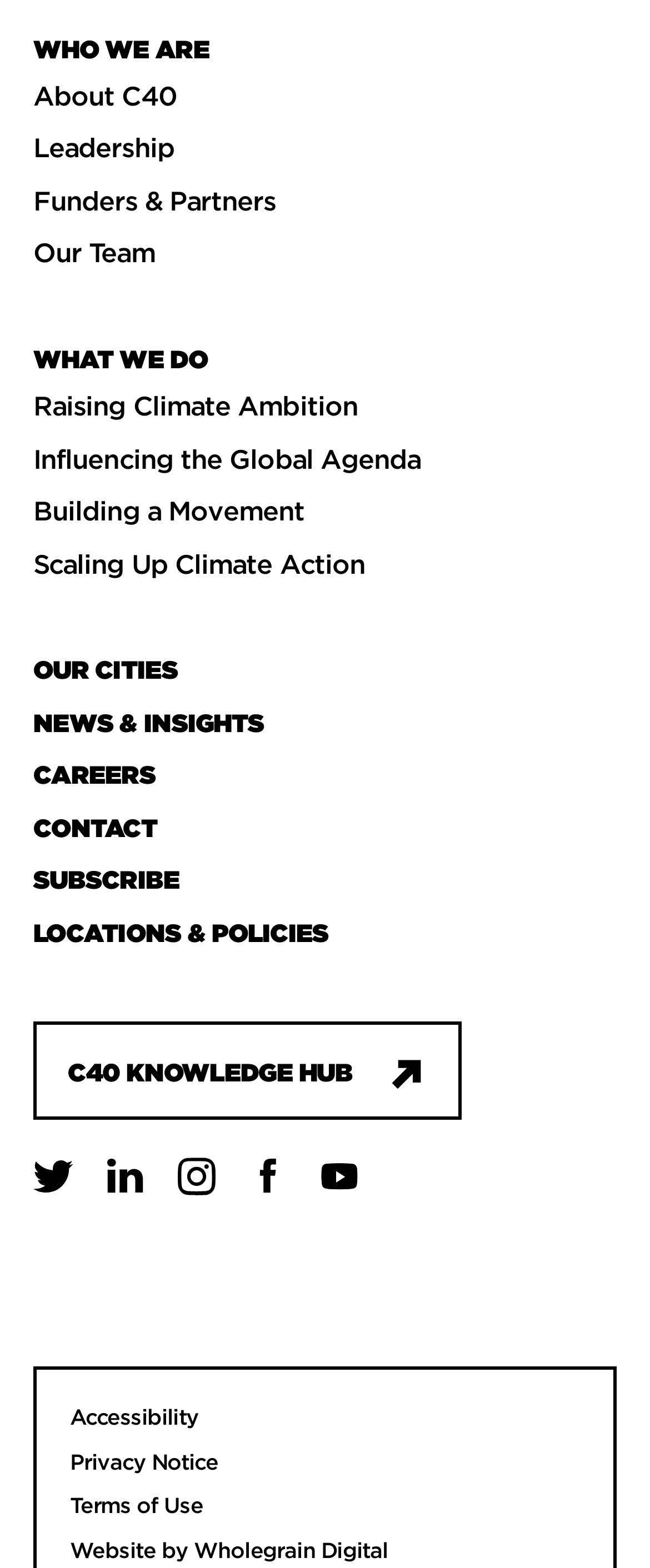Identify the bounding box coordinates of the clickable region necessary to fulfill the following instruction: "Explore the C40 Knowledge Hub". The bounding box coordinates should be four float numbers between 0 and 1, i.e., [left, top, right, bottom].

[0.051, 0.651, 0.711, 0.714]